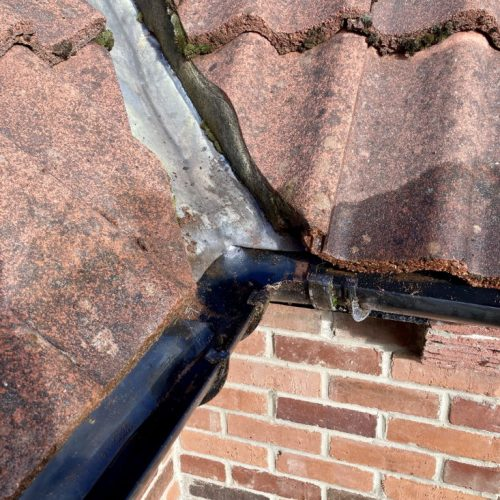Answer the following query concisely with a single word or phrase:
What is growing on some of the roof tiles?

Moss and dirt